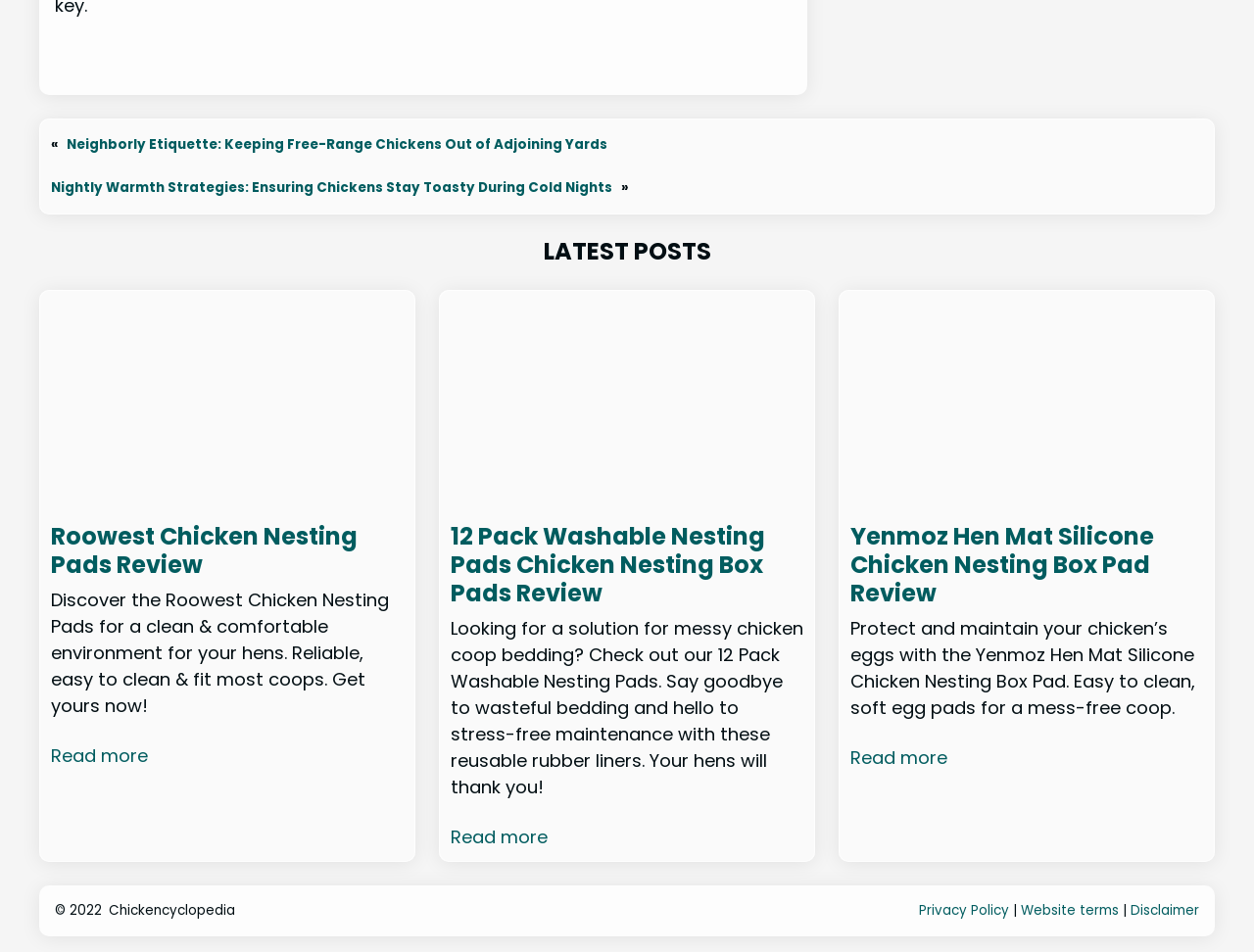Respond concisely with one word or phrase to the following query:
How many washable nesting pads are in the reviewed product?

12